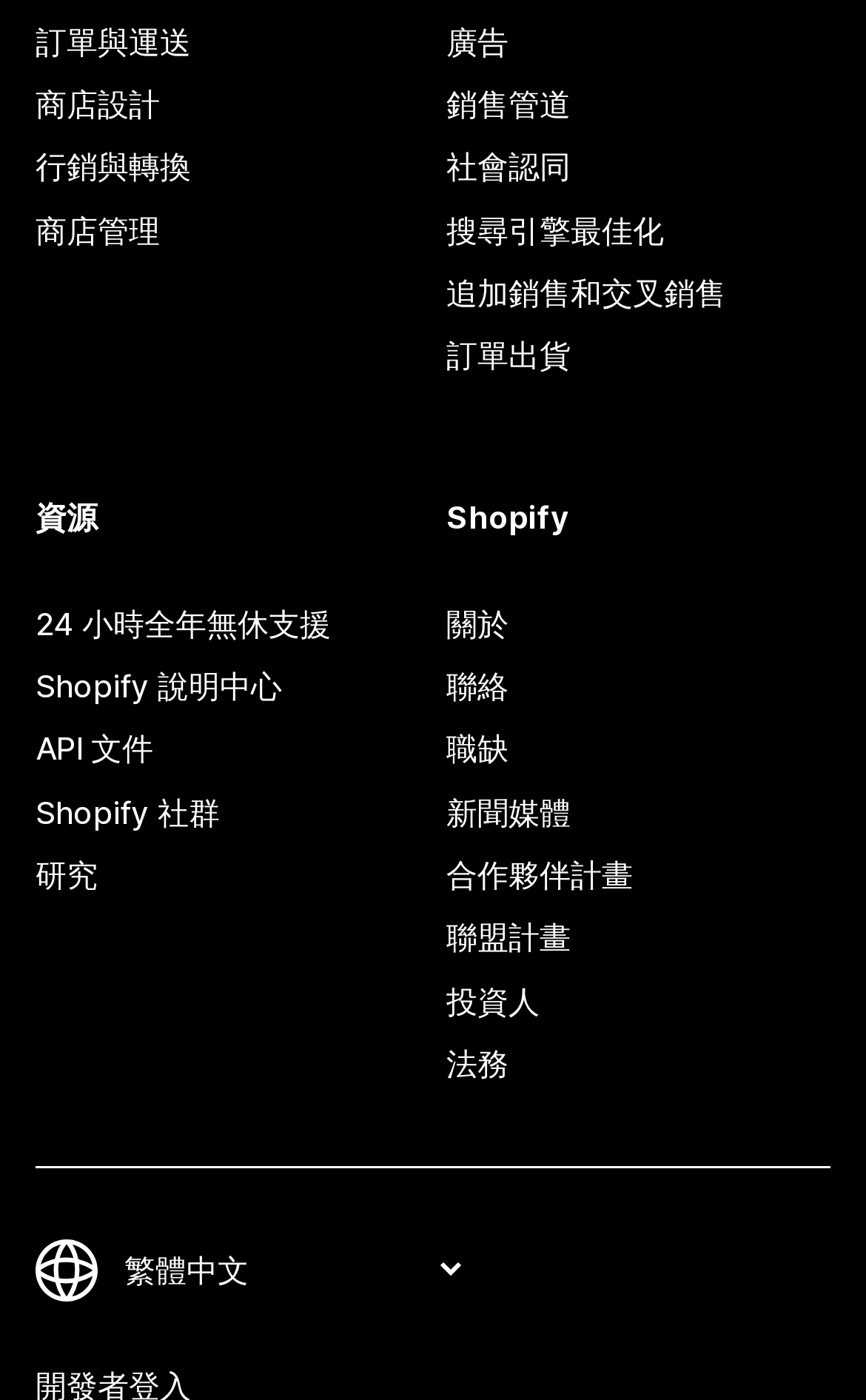How many links are there under 'Shopify'?
Please provide a comprehensive answer to the question based on the webpage screenshot.

Under the 'Shopify' heading, there are 7 links, including '關於', '聯絡', '職缺', etc.